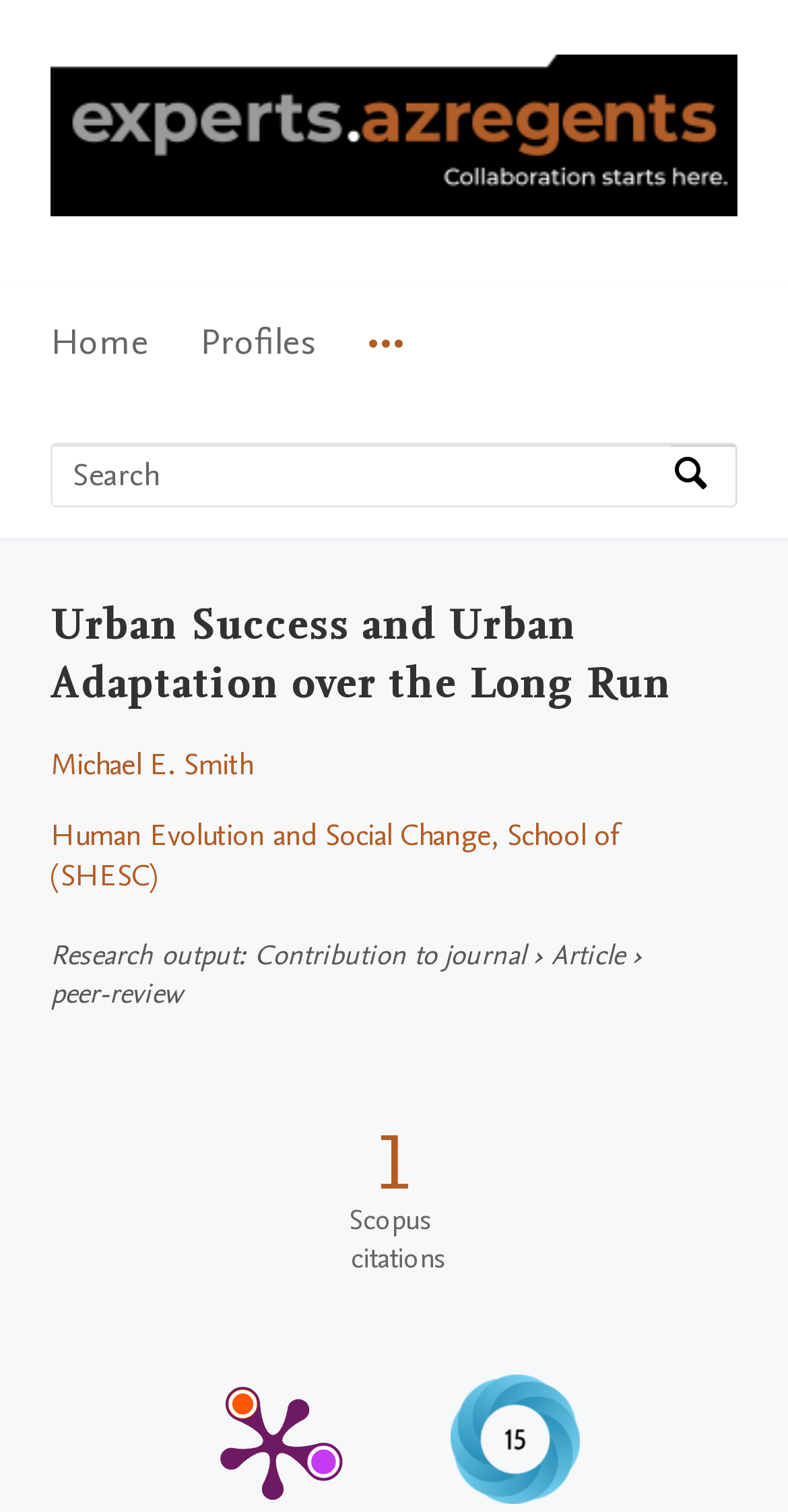Describe all the key features and sections of the webpage thoroughly.

The webpage is about "Urban Success and Urban Adaptation over the Long Run" and is affiliated with the Arizona Board of Regents. At the top-left corner, there is a logo of the Arizona Board of Regents, accompanied by a link to its home page. Below the logo, there is a main navigation menu with three menu items: "Home", "Profiles", and "More navigation options".

To the right of the navigation menu, there is a search bar with a label "Search by expertise, name or affiliation" and a search button. The search bar is required to be filled in, but it is not mandatory.

Below the search bar, there is a heading that repeats the title of the webpage. Under the heading, there are links to "Michael E. Smith" and "Human Evolution and Social Change, School of (SHESC)". 

Further down, there is a section about research output, which includes a contribution to a journal, specifically an article. The article is peer-reviewed, and there is a link to the source, Scopus, with one citation. Additionally, there is an image indicating that the article has an altmetric score of 15.